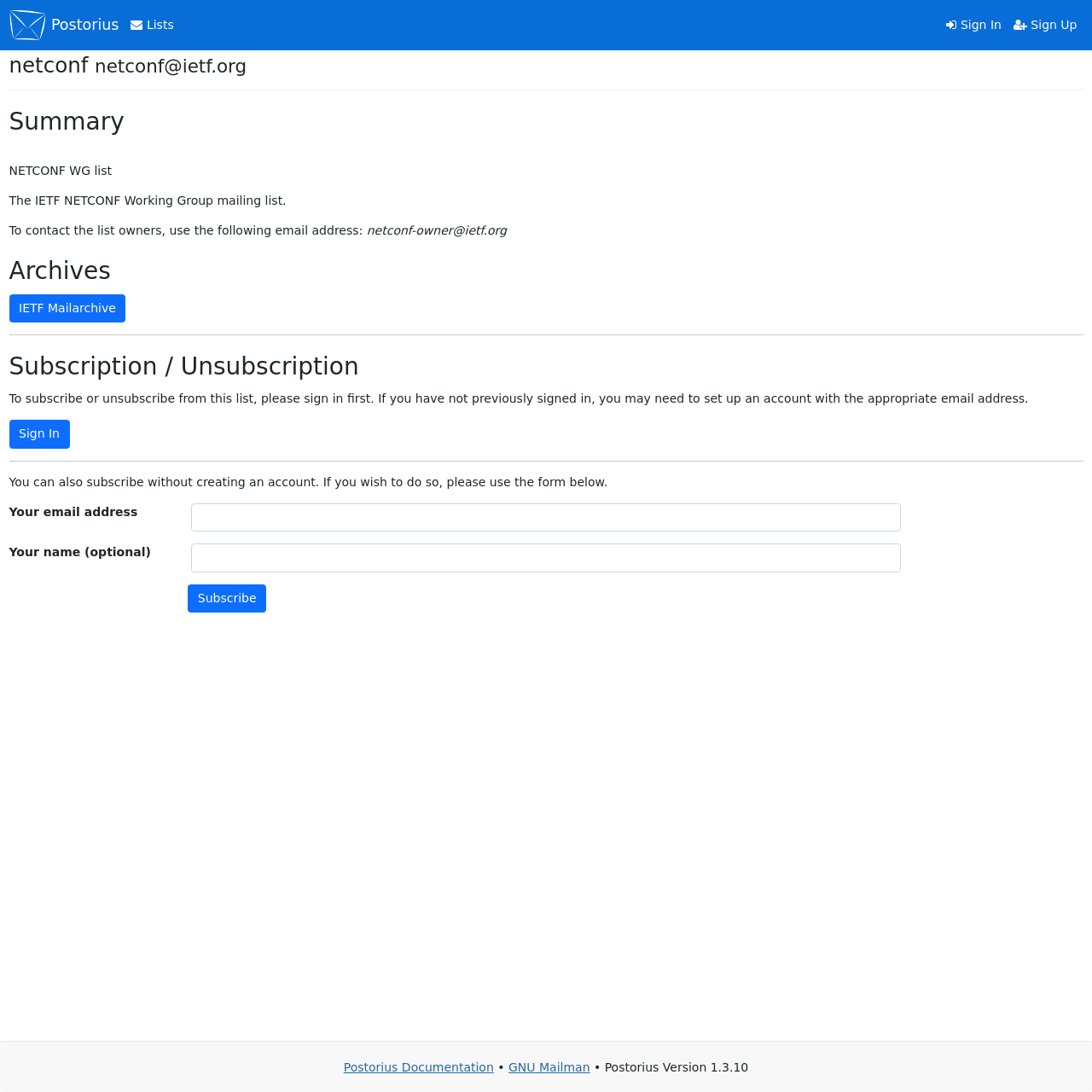Provide a one-word or short-phrase response to the question:
What is the purpose of the form below the 'Subscription / Unsubscription' heading?

To subscribe without creating an account